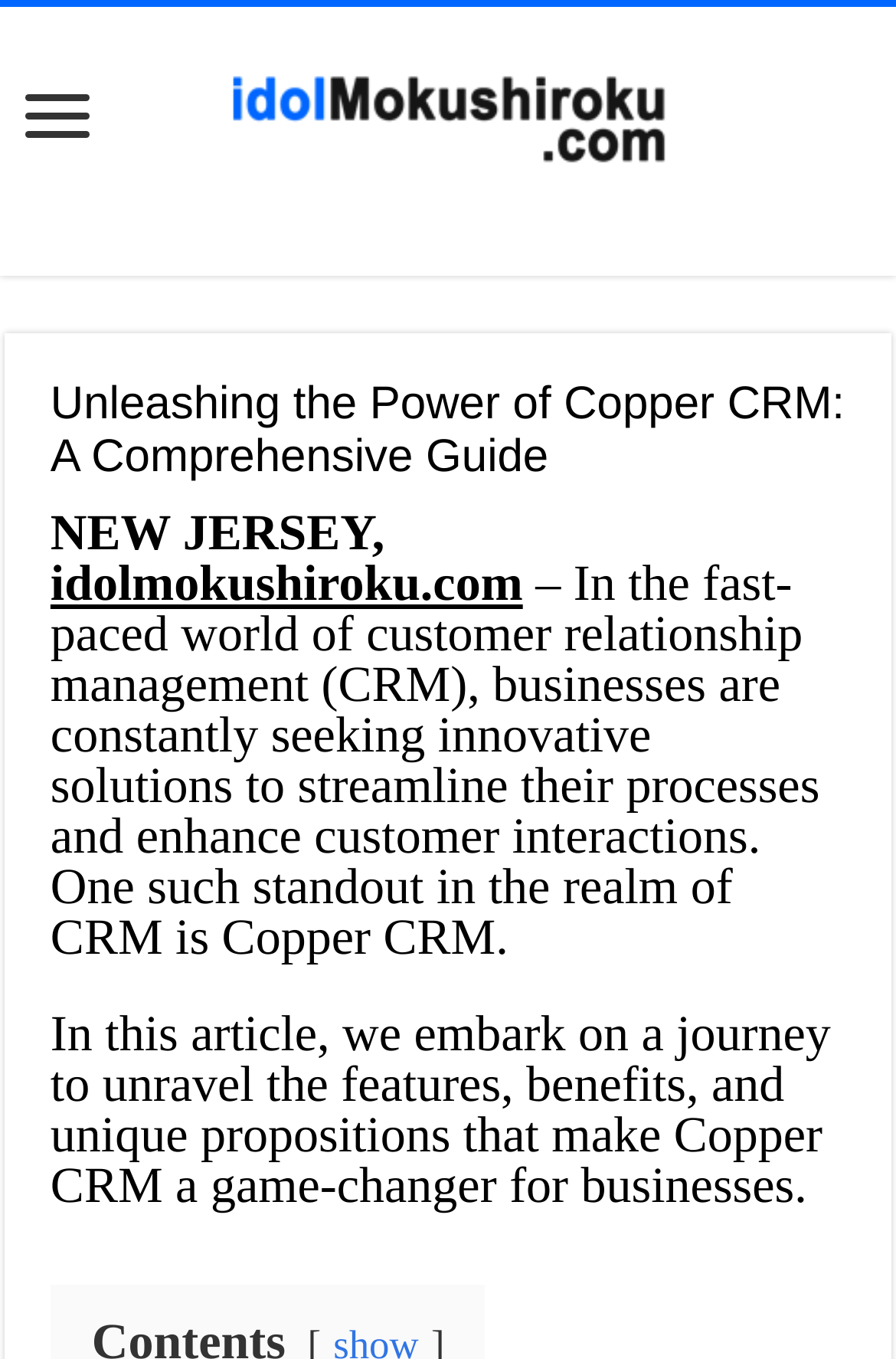Please determine the primary heading and provide its text.

Unleashing the Power of Copper CRM: A Comprehensive Guide